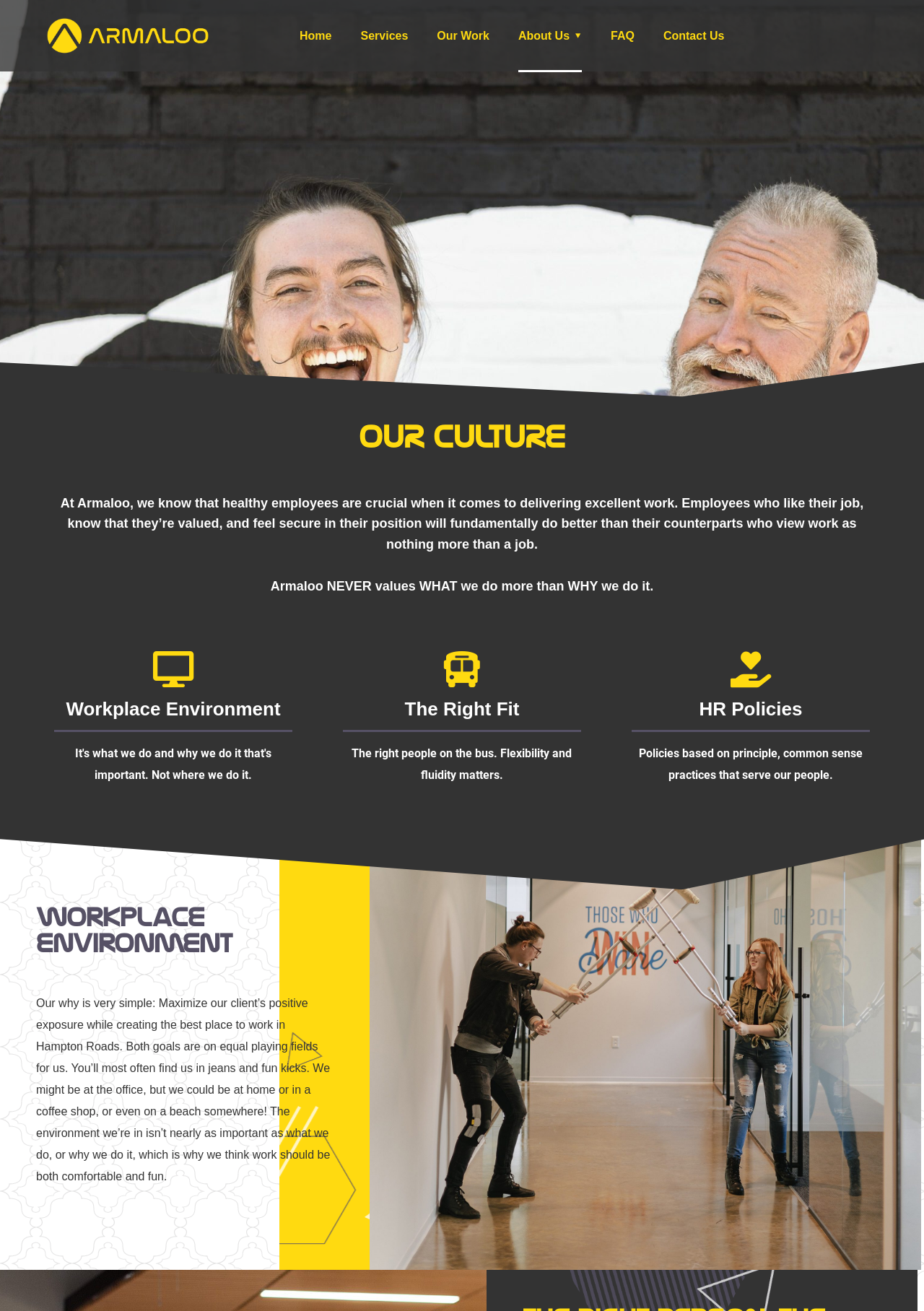Please reply to the following question with a single word or a short phrase:
What is the purpose of the company's HR policies?

Serve the people